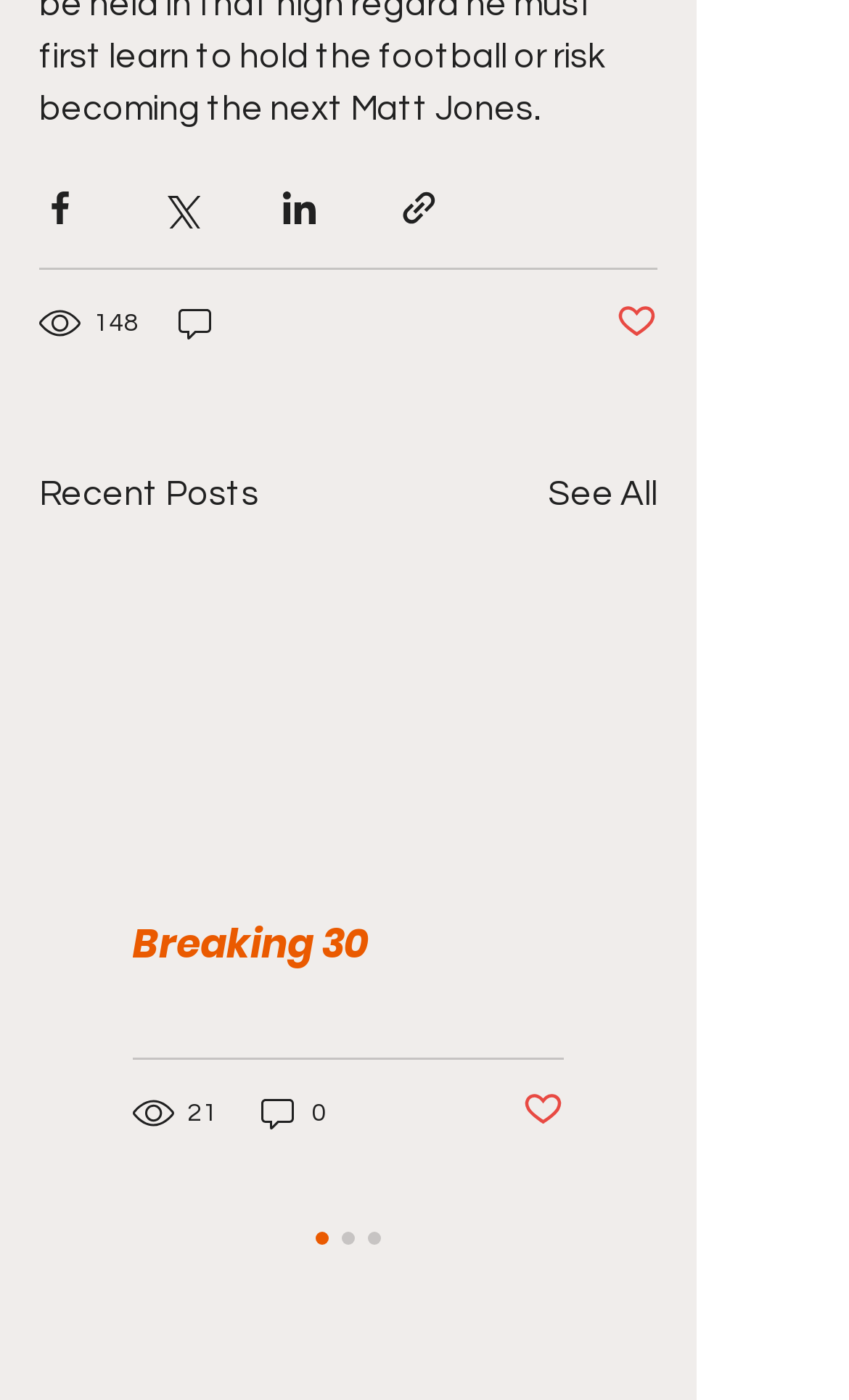Find the bounding box coordinates of the area that needs to be clicked in order to achieve the following instruction: "Read the article". The coordinates should be specified as four float numbers between 0 and 1, i.e., [left, top, right, bottom].

[0.095, 0.401, 0.726, 0.616]